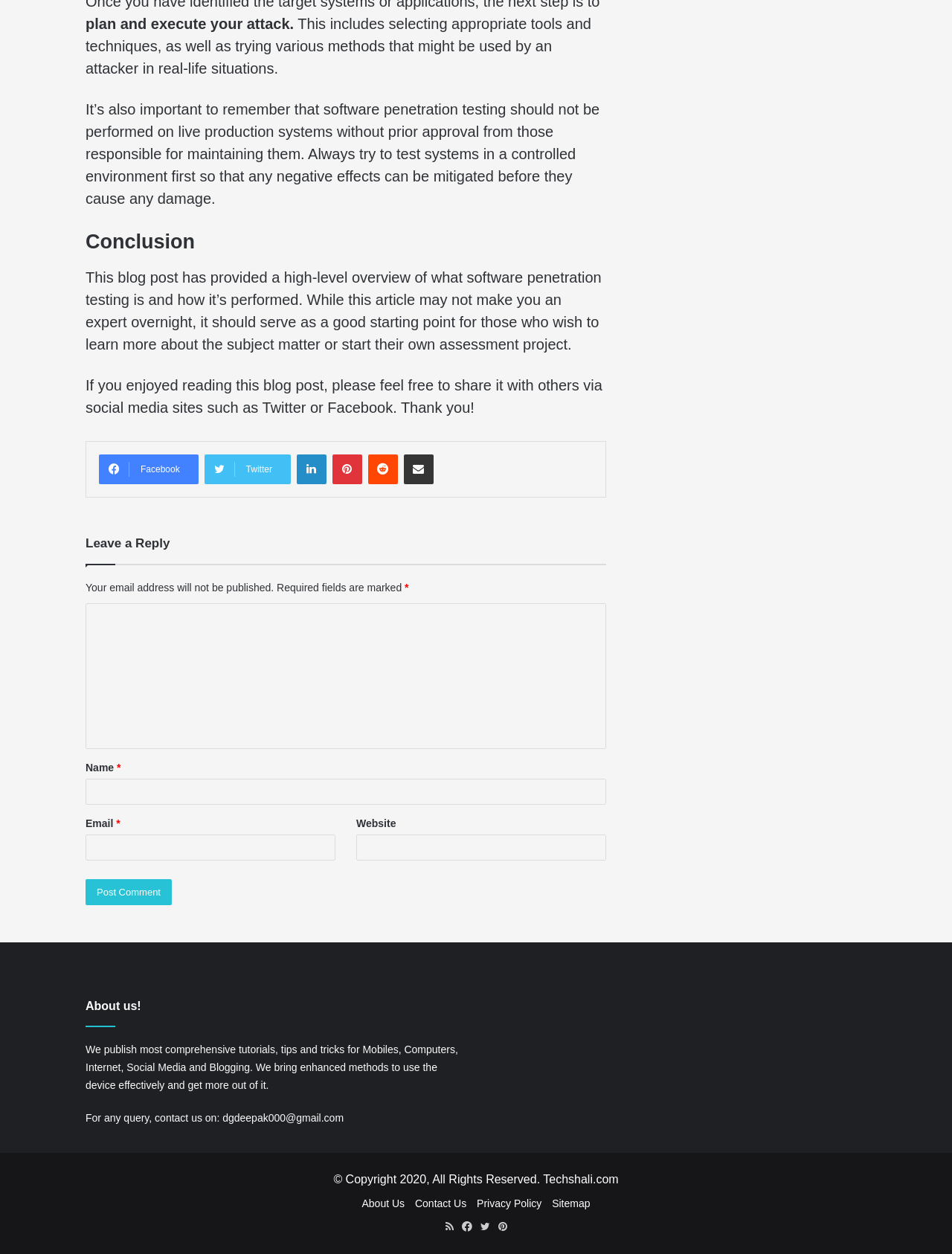Find the bounding box coordinates of the area to click in order to follow the instruction: "Post a comment".

[0.09, 0.701, 0.18, 0.722]